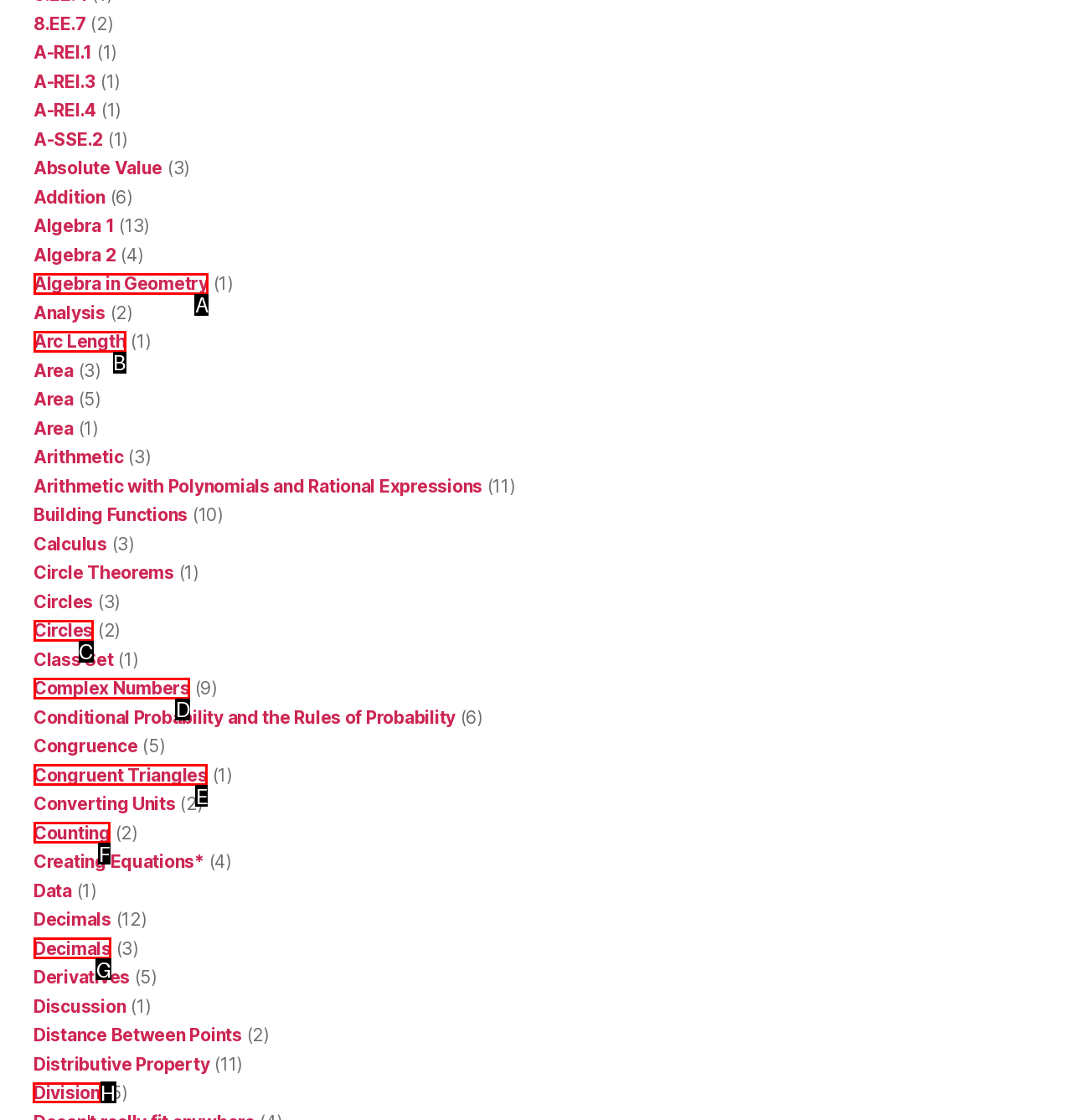What option should you select to complete this task: Click on 'Division'? Indicate your answer by providing the letter only.

H